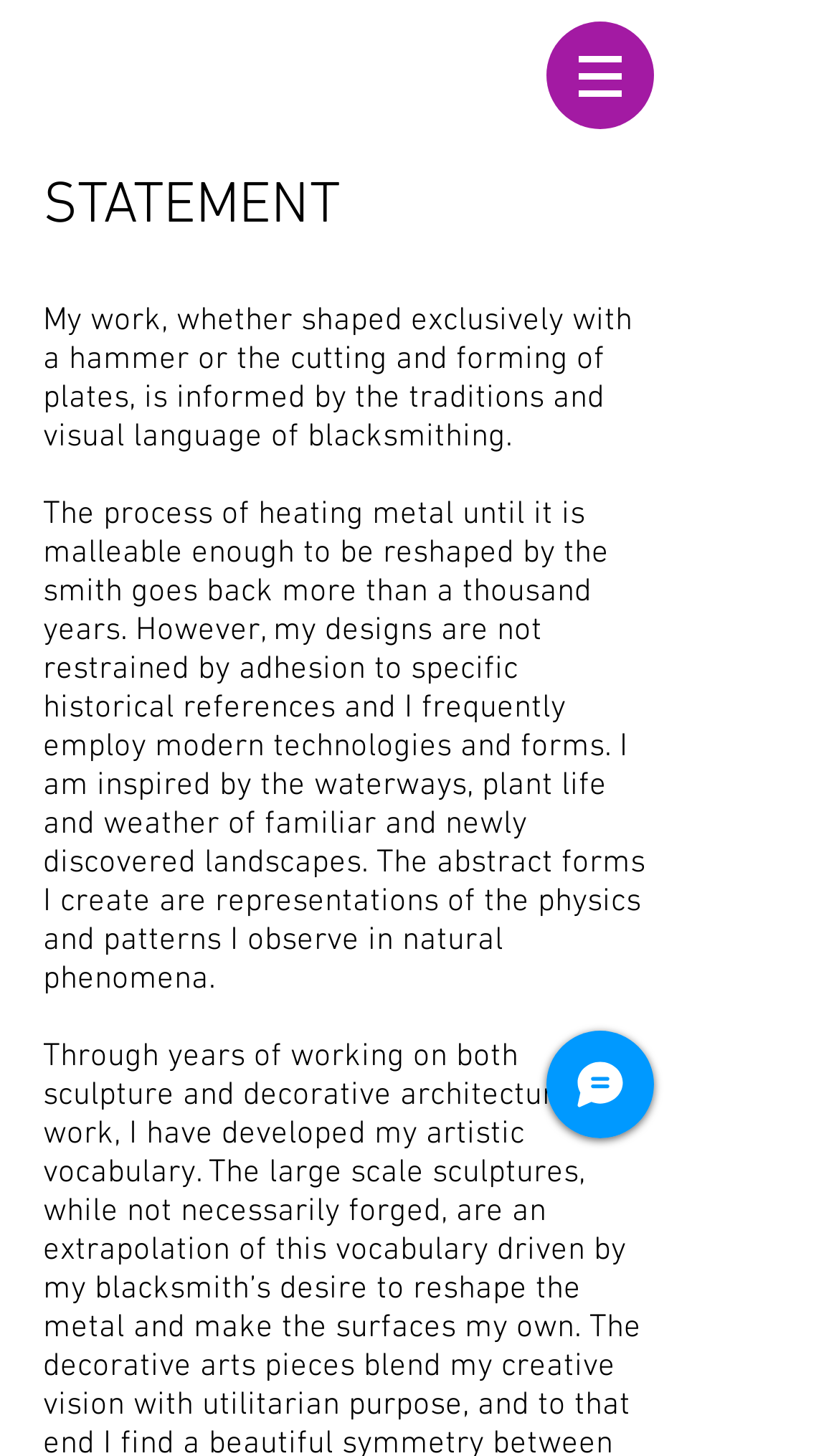What is the process described in the text?
Please answer the question with a single word or phrase, referencing the image.

Heating metal to reshape it